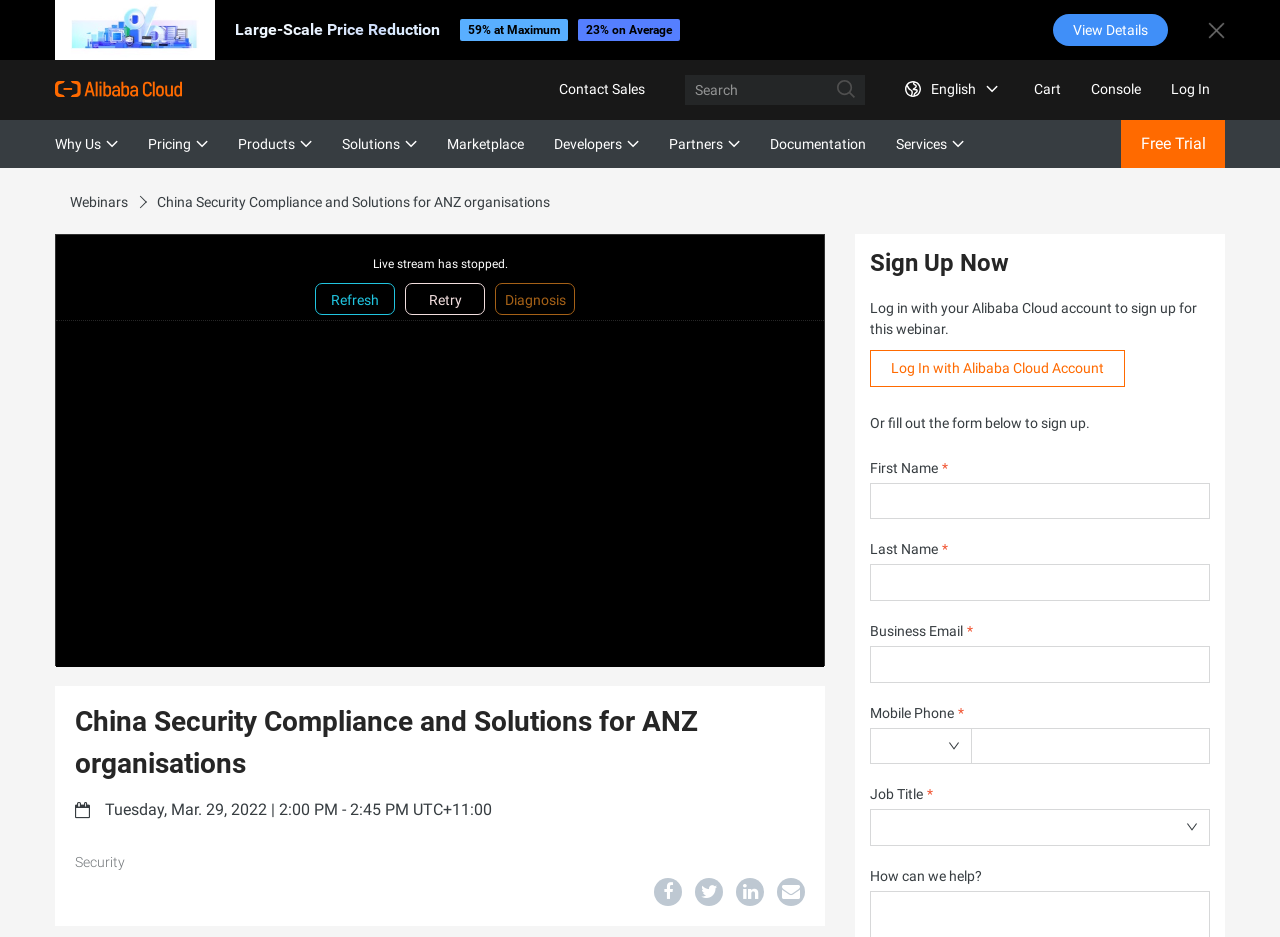Please give a concise answer to this question using a single word or phrase: 
What is the first field in the sign-up form?

First Name